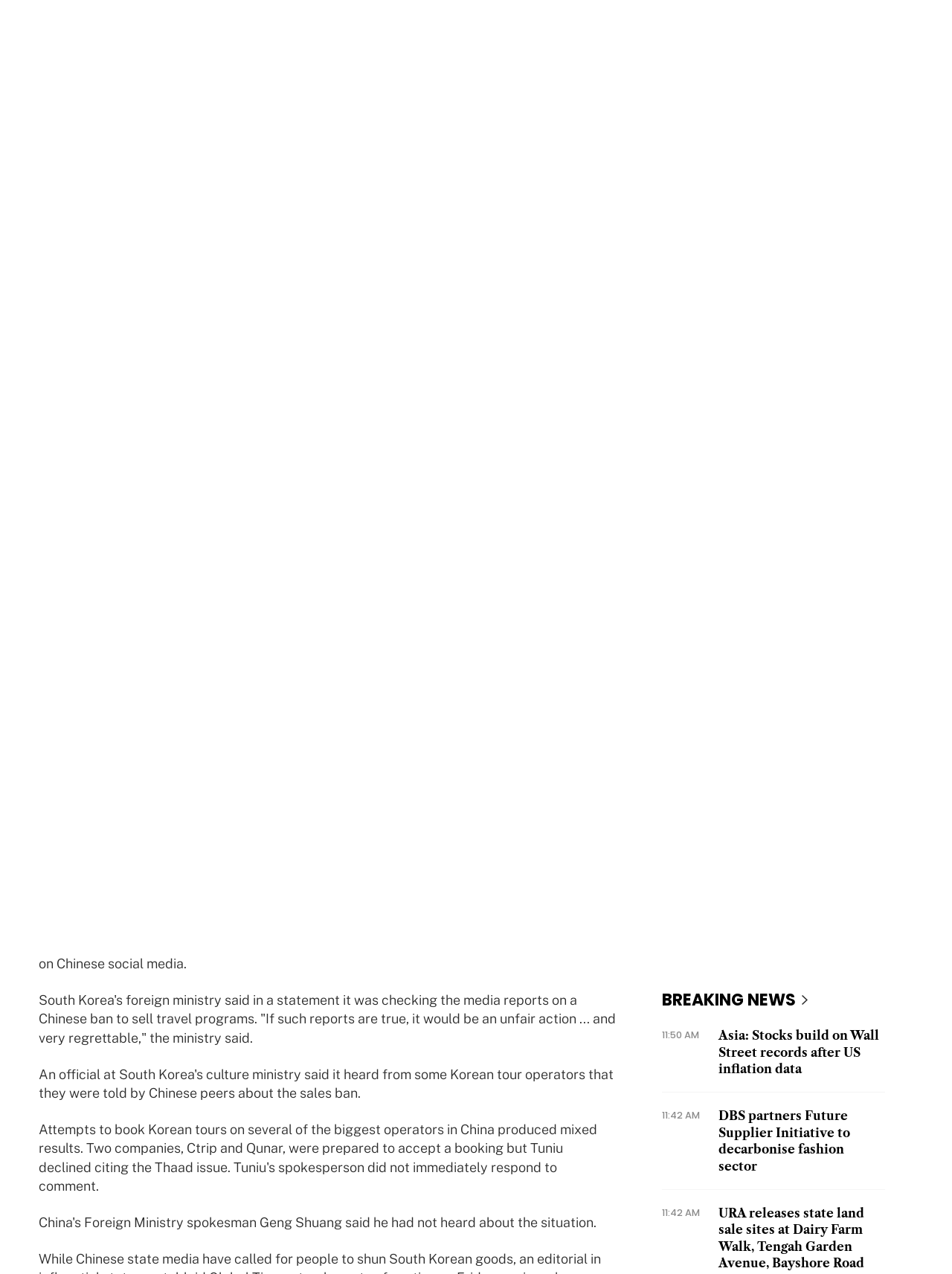Could you indicate the bounding box coordinates of the region to click in order to complete this instruction: "Read article about South Korea".

[0.05, 0.516, 0.149, 0.529]